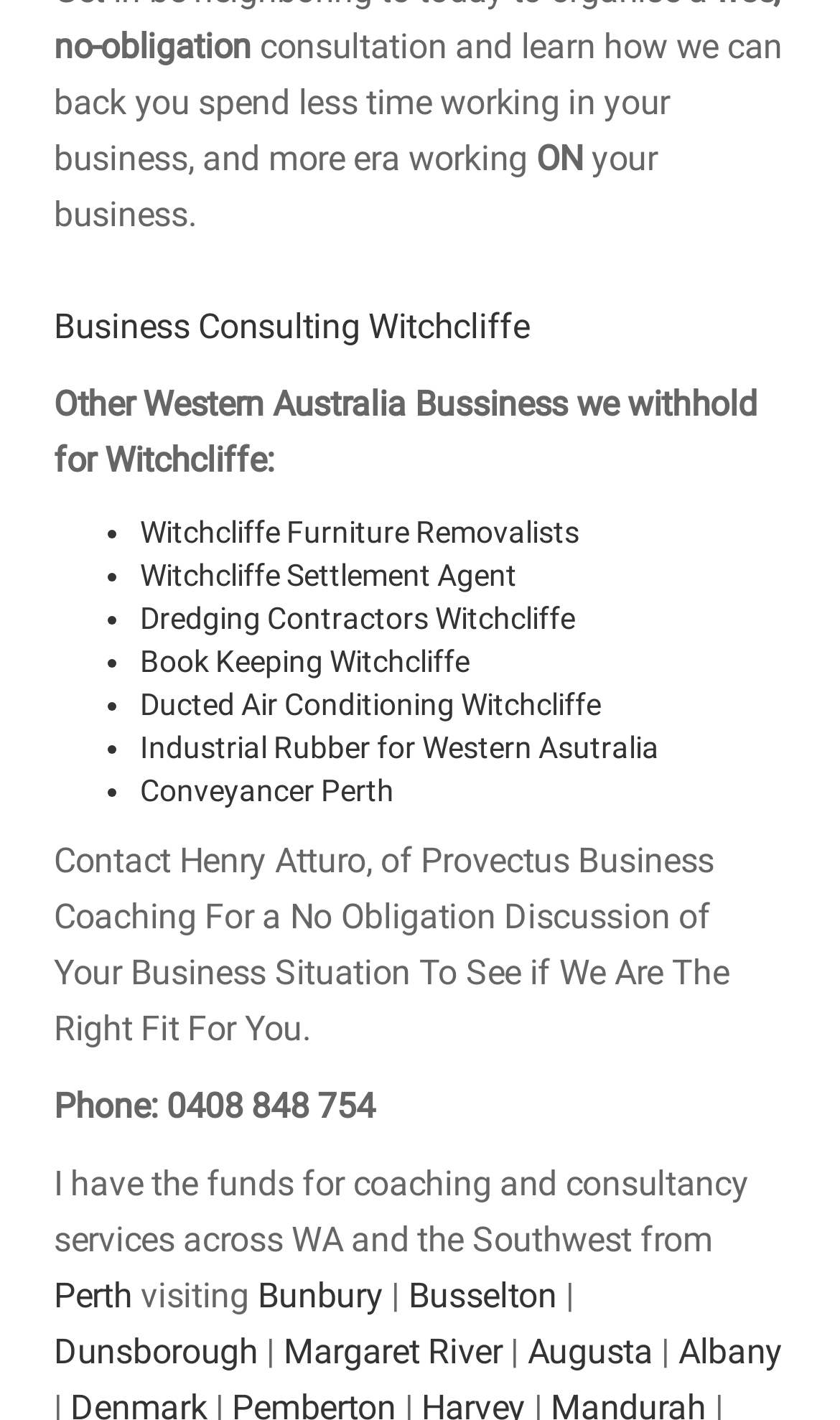Provide the bounding box coordinates for the area that should be clicked to complete the instruction: "Visit the Perth page".

[0.064, 0.899, 0.158, 0.927]